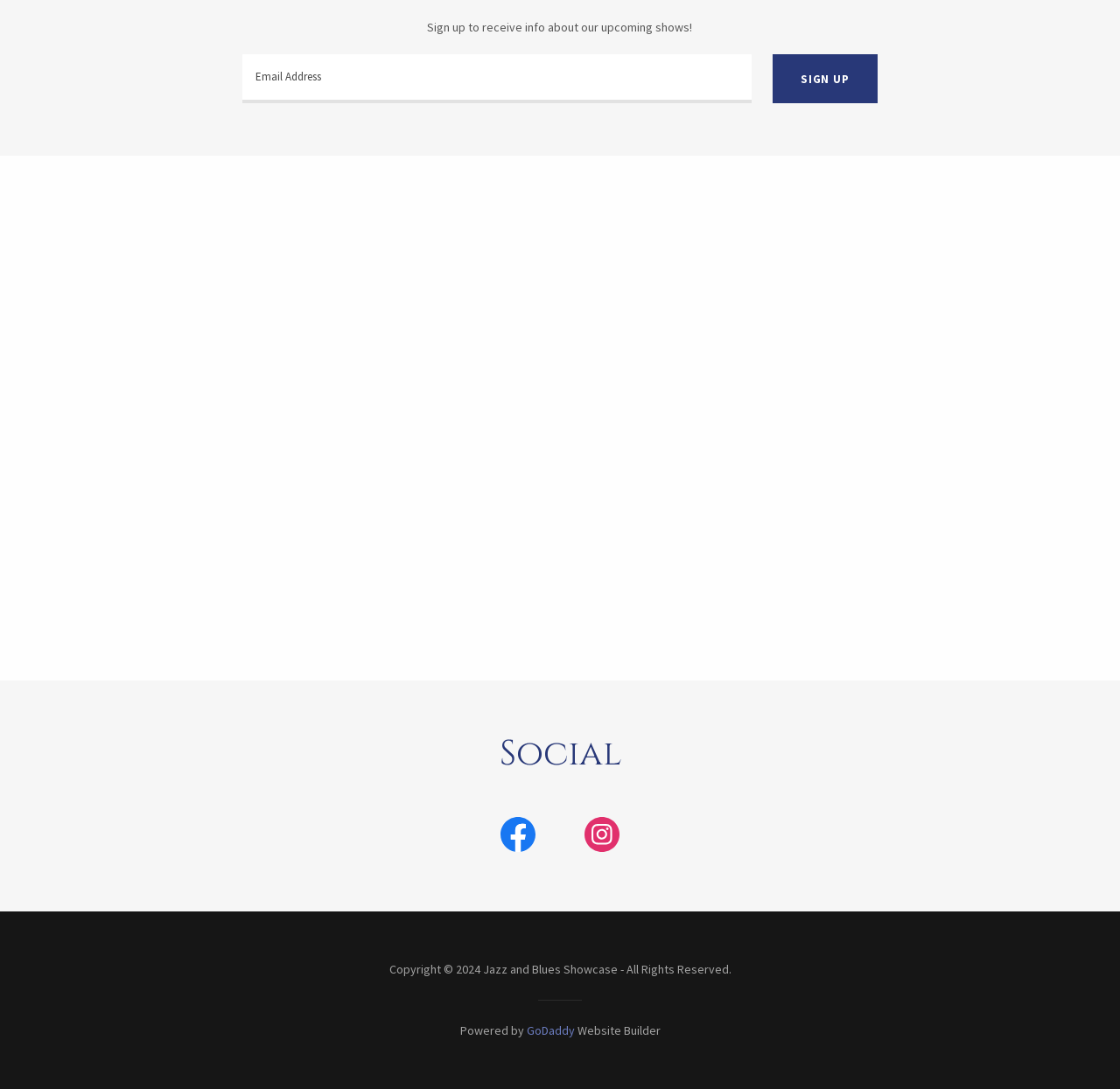What is the purpose of the textbox?
Based on the image, provide your answer in one word or phrase.

Email Address